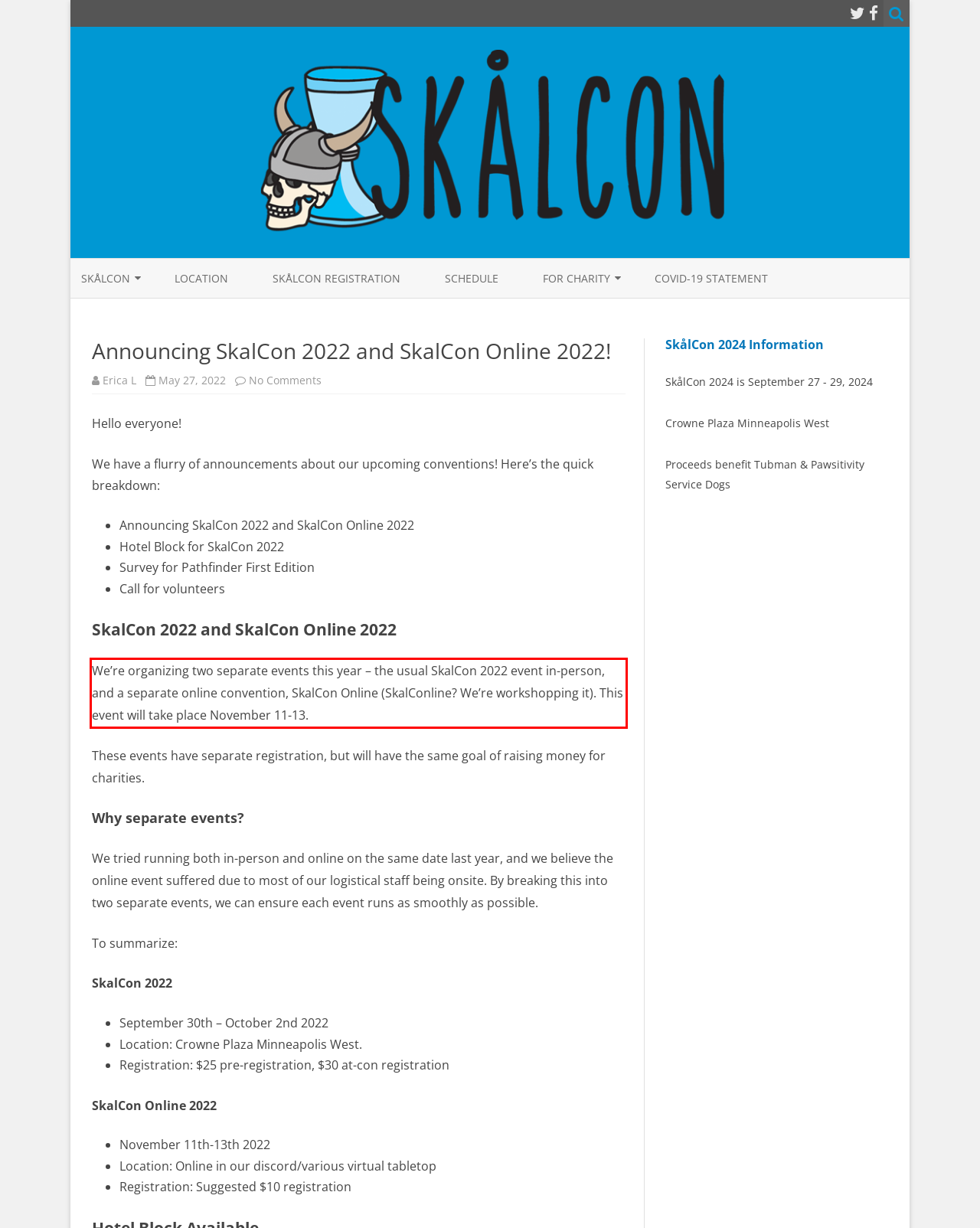You have a screenshot of a webpage, and there is a red bounding box around a UI element. Utilize OCR to extract the text within this red bounding box.

We’re organizing two separate events this year – the usual SkalCon 2022 event in-person, and a separate online convention, SkalCon Online (SkalConline? We’re workshopping it). This event will take place November 11-13.